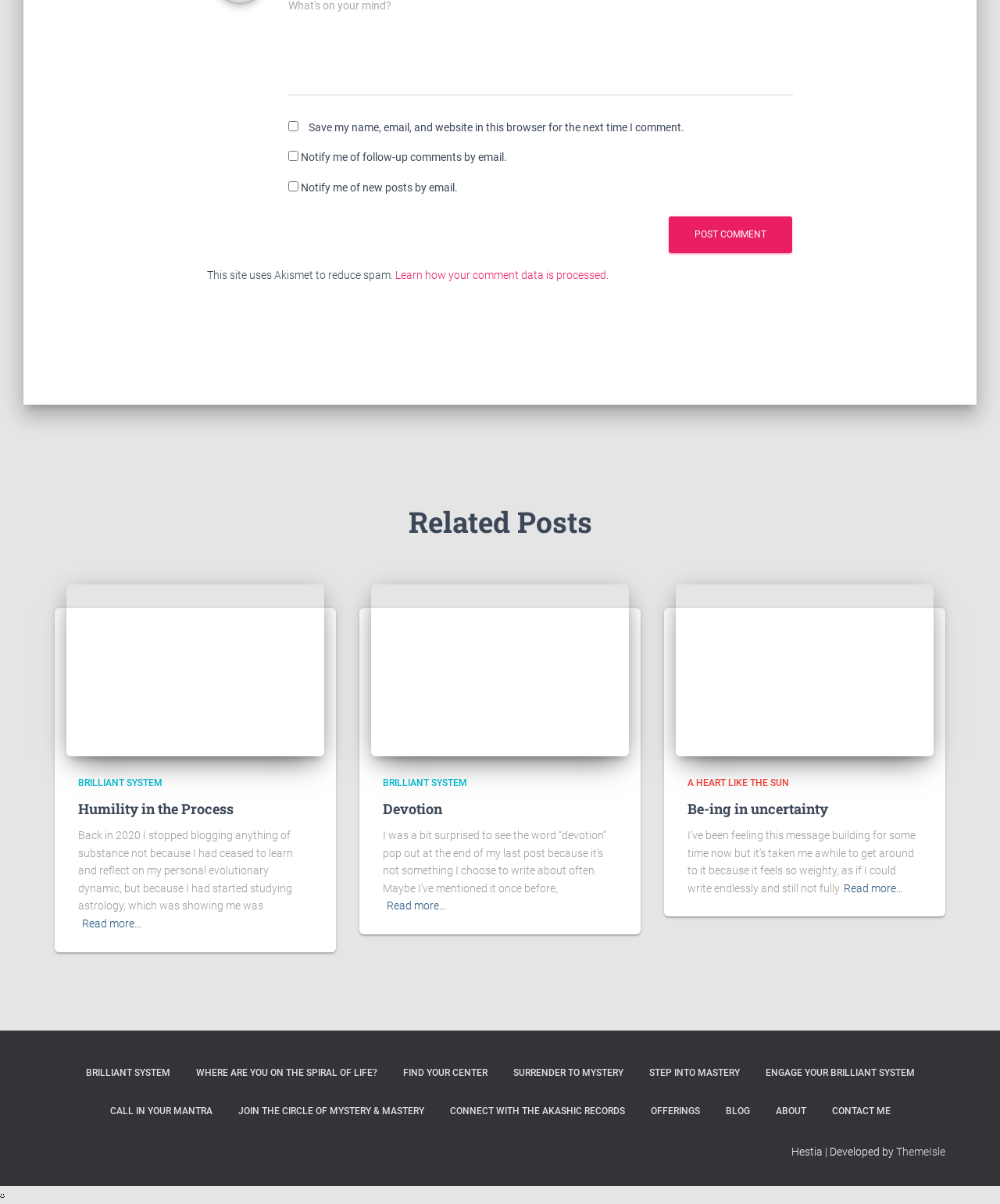Kindly determine the bounding box coordinates of the area that needs to be clicked to fulfill this instruction: "Learn how your comment data is processed".

[0.395, 0.223, 0.606, 0.233]